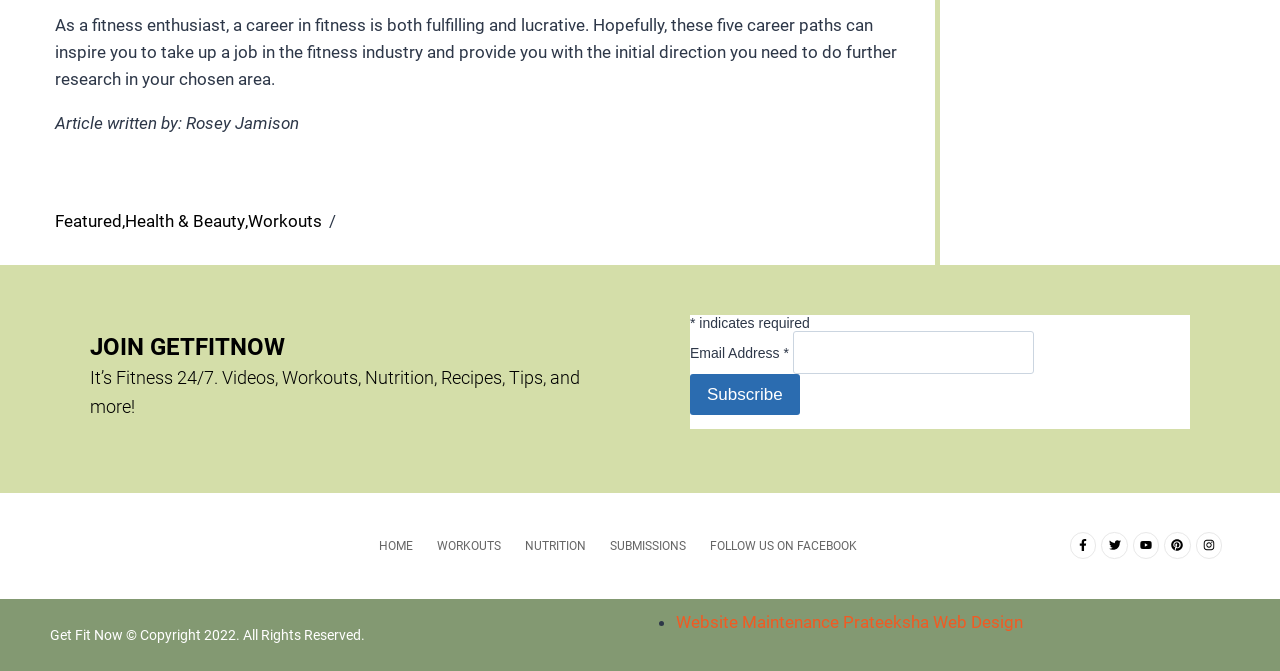Based on the visual content of the image, answer the question thoroughly: What type of content is available on the website?

The website likely offers a variety of content related to fitness, including videos, workouts, nutrition, recipes, and tips, as indicated by the static text 'It’s Fitness 24/7. Videos, Workouts, Nutrition, Recipes, Tips, and more!' on the page.